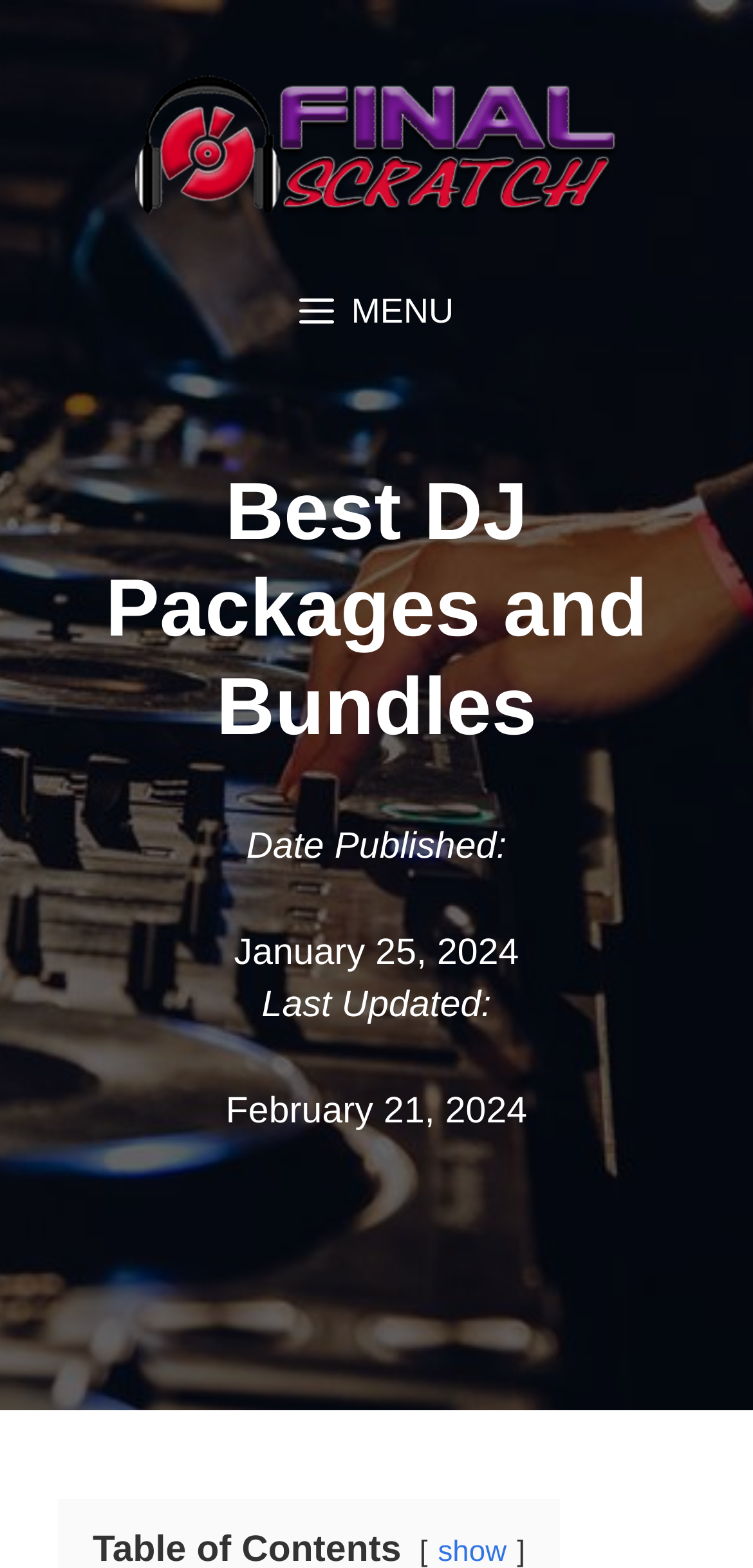What is the topic of the webpage?
Provide a detailed answer to the question, using the image to inform your response.

The topic of the webpage can be determined by looking at the heading element, which contains the text 'Best DJ Packages and Bundles'. This suggests that the webpage is about DJ equipment packages and bundles.